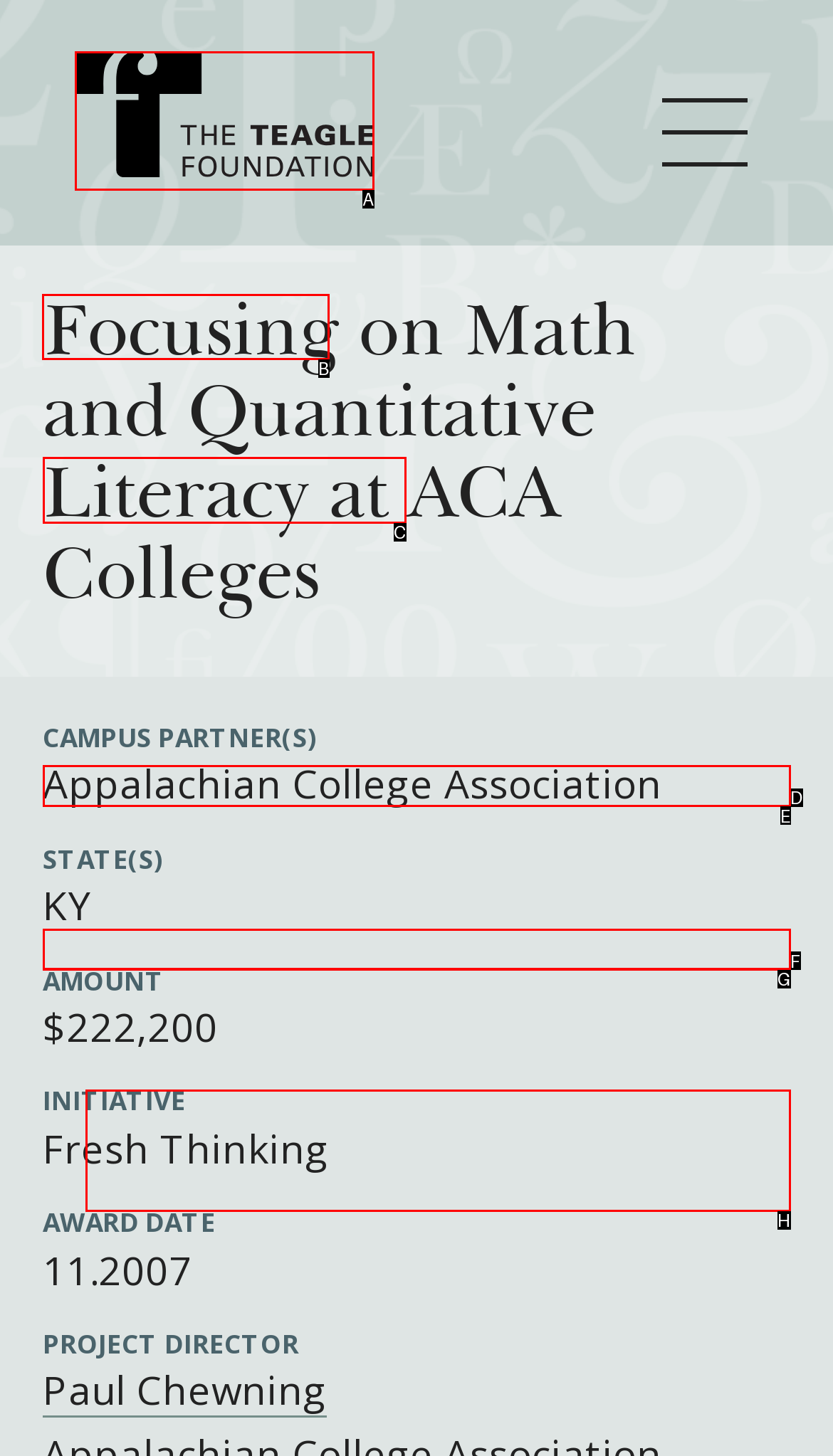Determine the letter of the element I should select to fulfill the following instruction: Click the 'About Teagle' link. Just provide the letter.

B